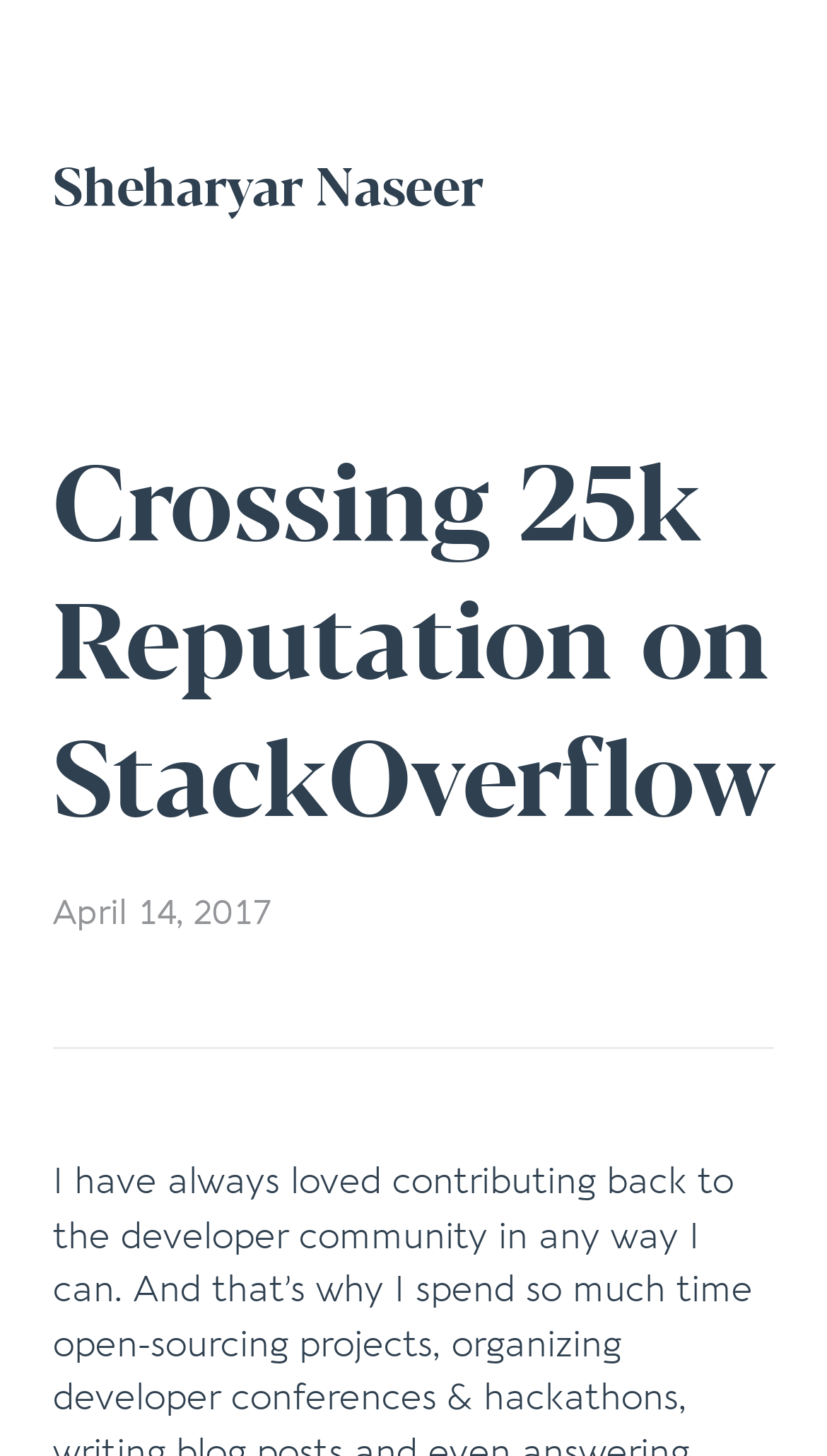What is the orientation of the separator?
Please answer using one word or phrase, based on the screenshot.

horizontal